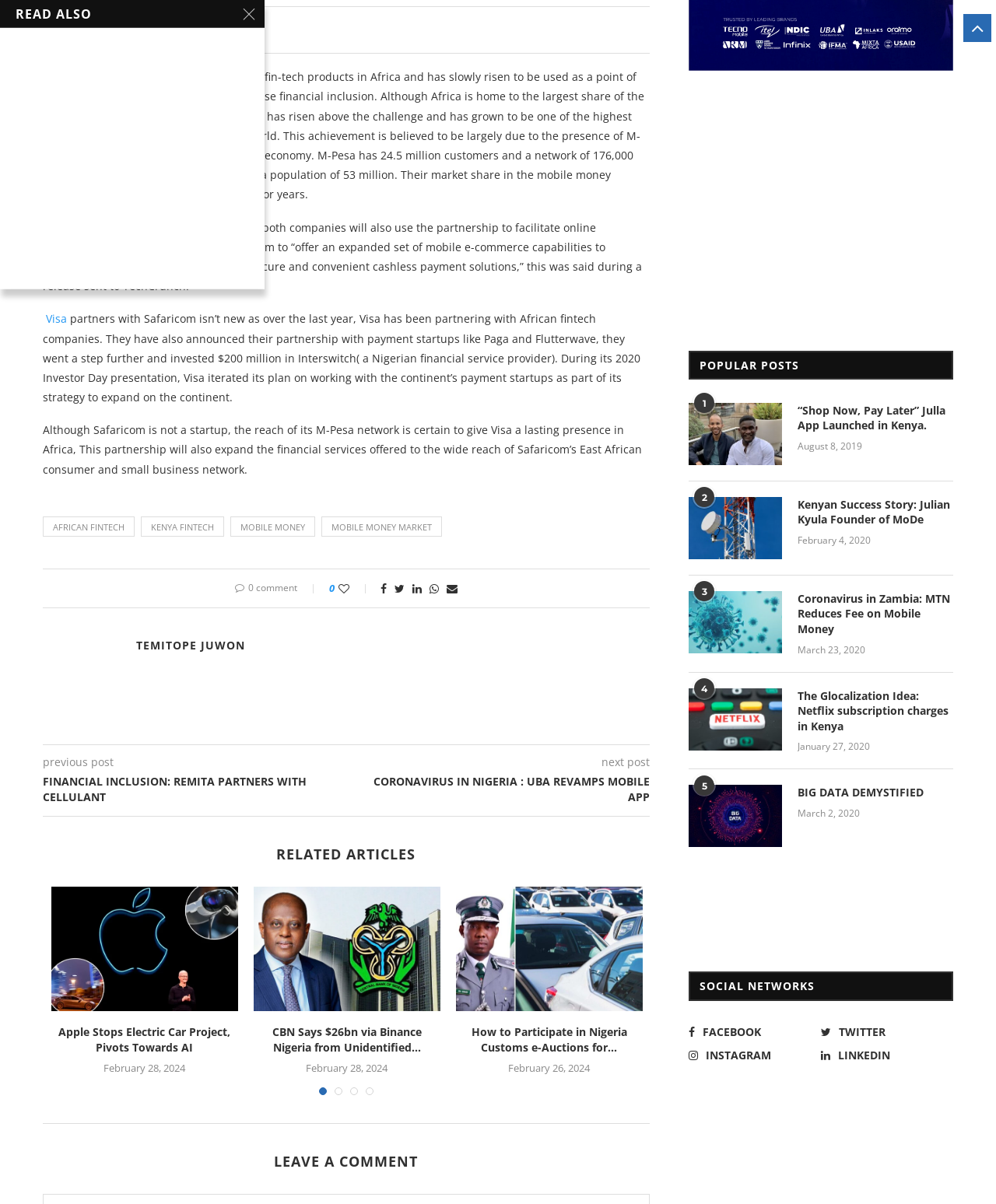What is the purpose of the partnership between M-Pesa and Visa?
Using the image as a reference, answer the question in detail.

According to the article, the partnership between M-Pesa and Visa aims to facilitate online commerce by offering an expanded set of mobile e-commerce capabilities to merchants and consumers by enabling secure and convenient cashless payment solutions.